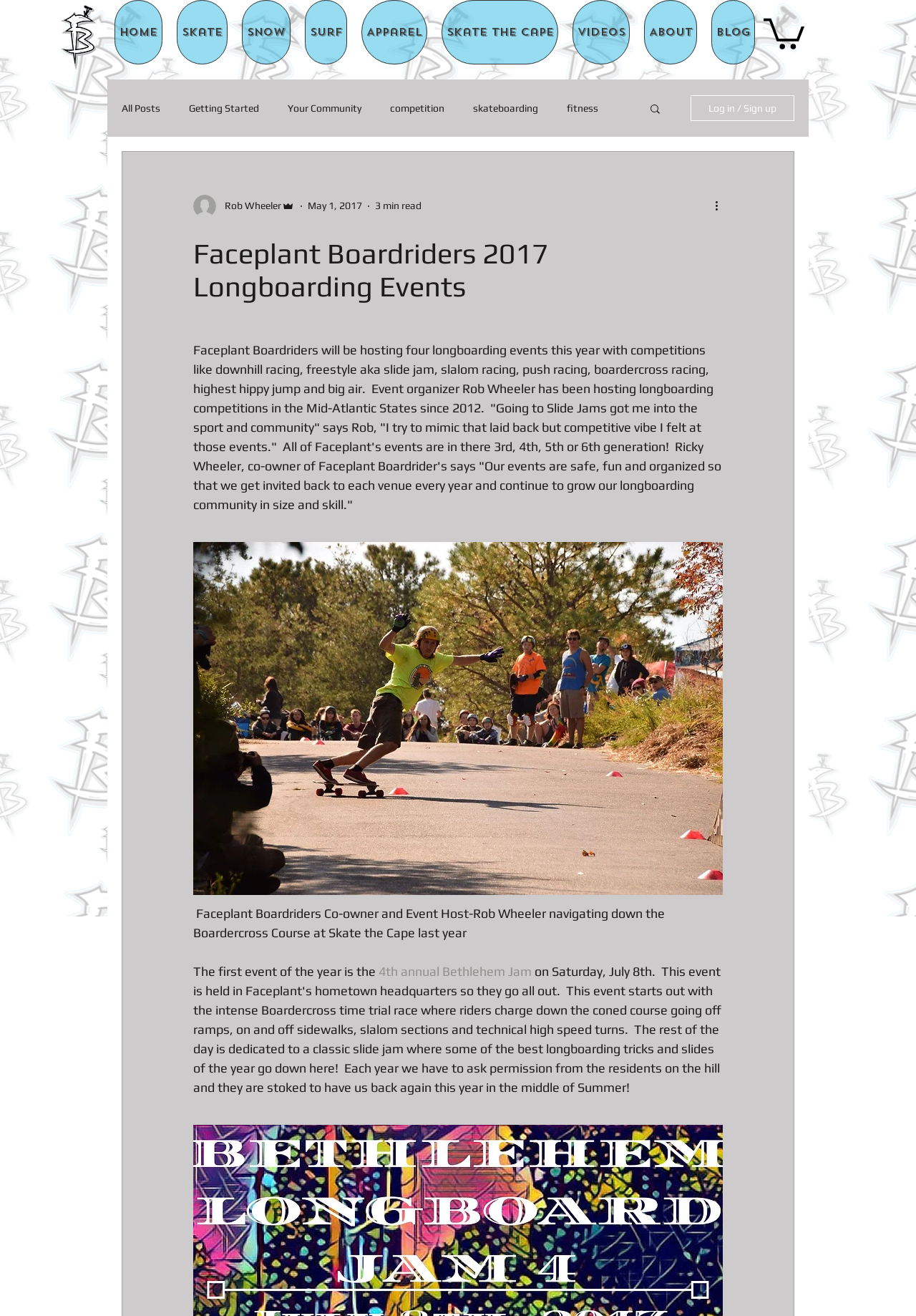Using the webpage screenshot and the element description influence on policy and society, determine the bounding box coordinates. Specify the coordinates in the format (top-left x, top-left y, bottom-right x, bottom-right y) with values ranging from 0 to 1.

None